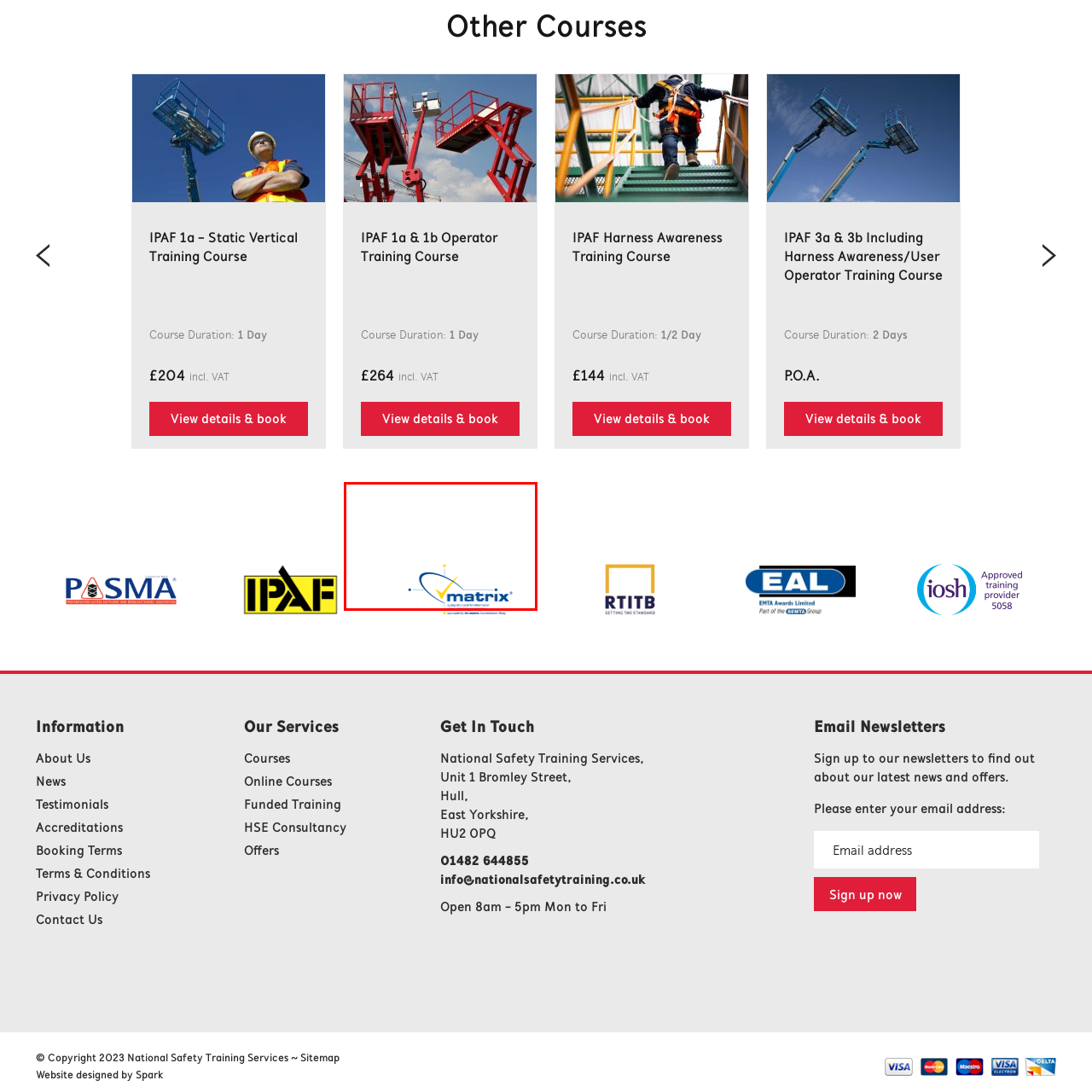Describe in detail the visual content enclosed by the red bounding box.

This image features the logo of Matrix, prominently showcasing its brand identity. The logo is characterized by a blue font displaying the word "matrix," which is accentuated by a yellow checkmark symbol. The design exudes a sense of quality and accuracy, aligning with the company's commitment to providing high standards in training and certification services. The visual elements are designed to convey professionalism and reliability, appealing to potential clients seeking quality assurance in training solutions. This logo may be associated with the various training courses offered by the International Powered Access Federation (IPAF), emphasizing Matrix's role in the sector.